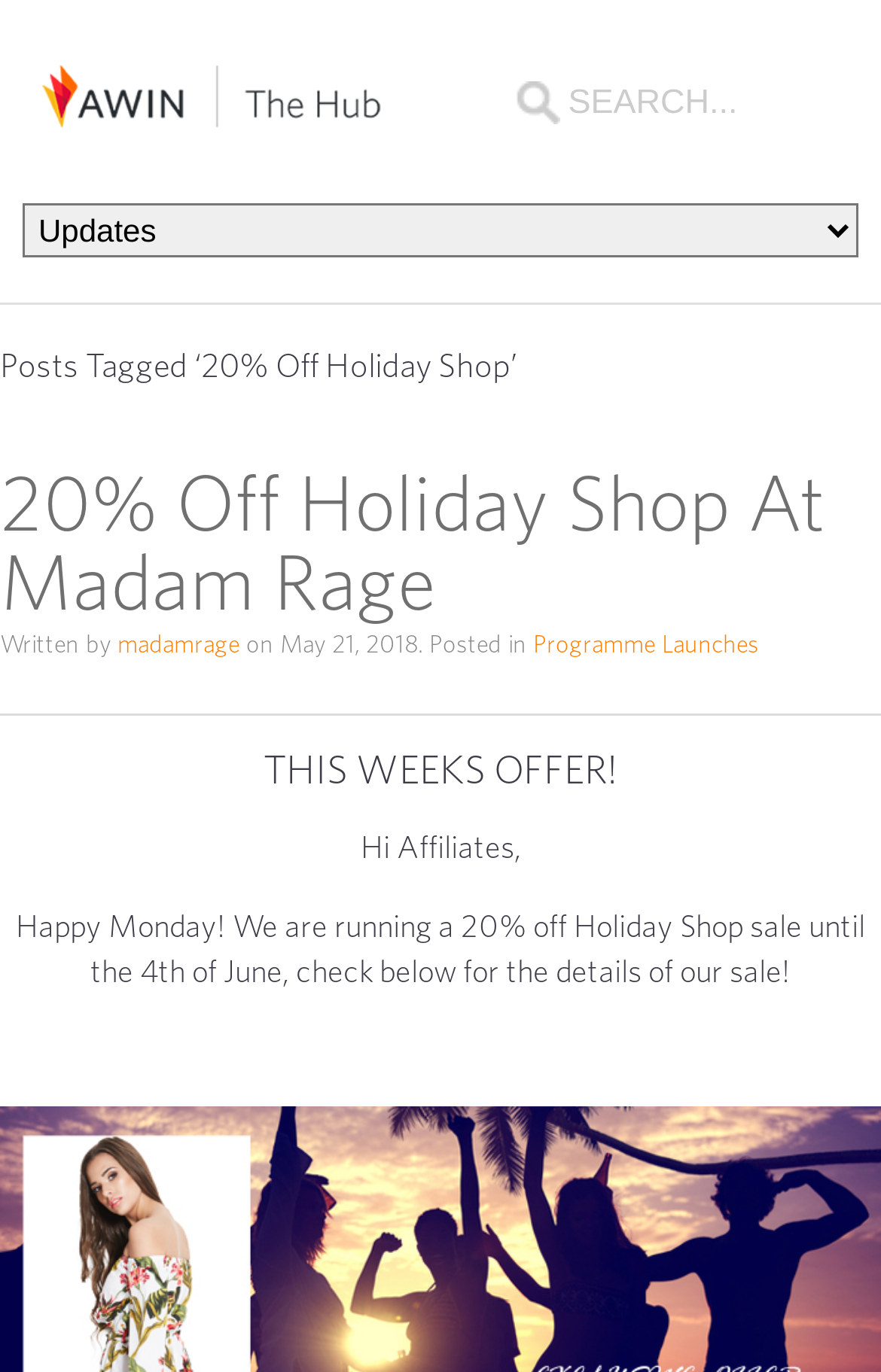Give a one-word or one-phrase response to the question:
What is the duration of the sale?

until 4th of June